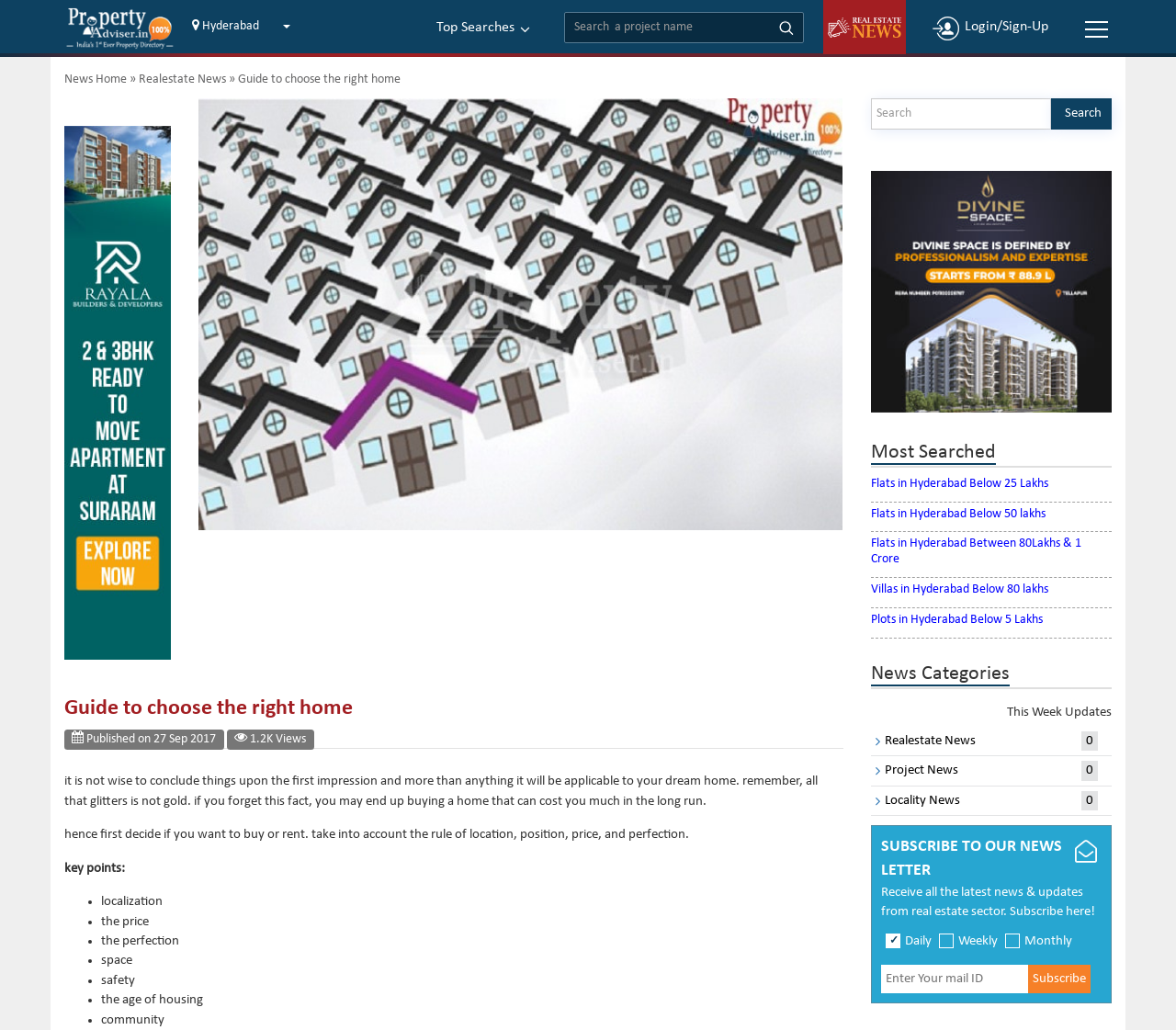How often can I receive news updates?
Using the image provided, answer with just one word or phrase.

Daily, Weekly, Monthly